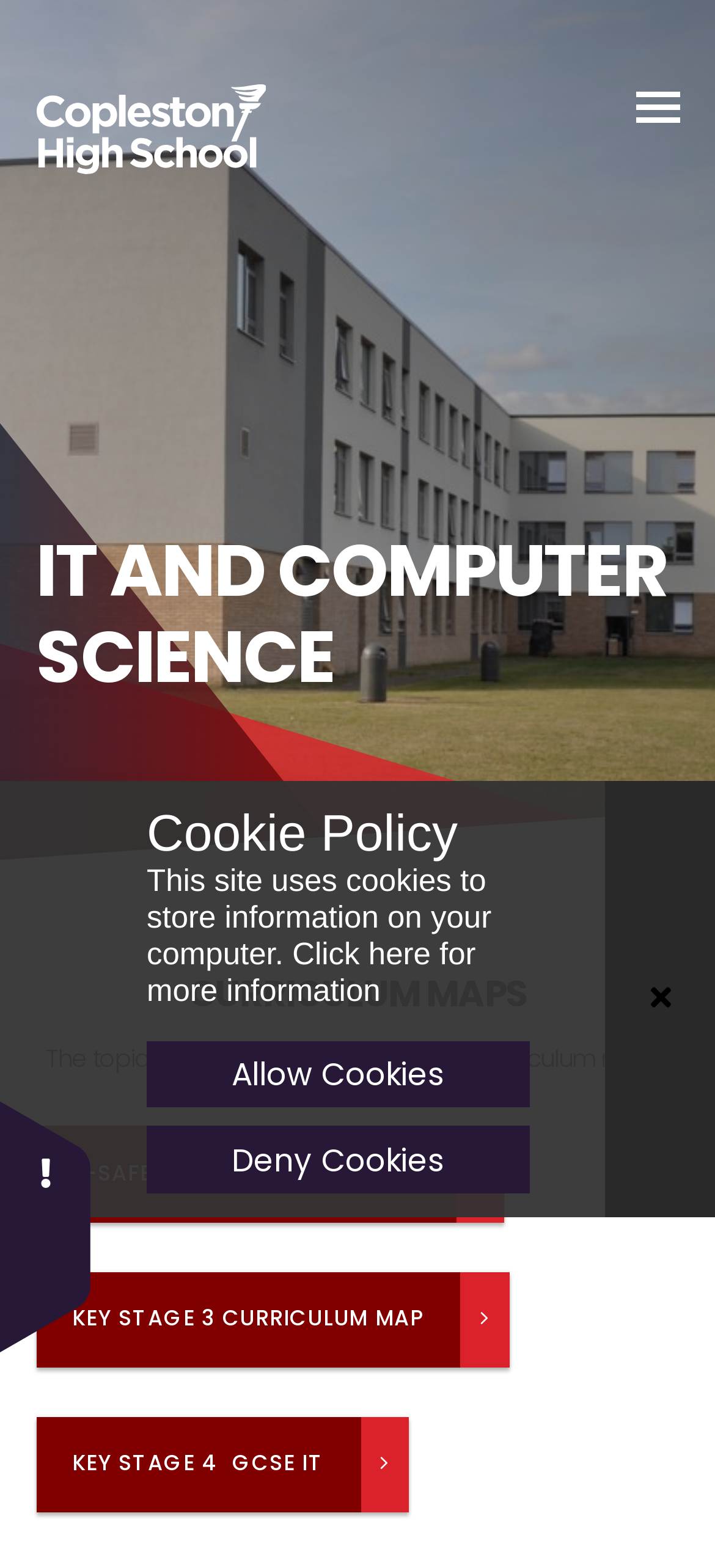What is the main subject of this webpage?
Look at the image and respond with a one-word or short-phrase answer.

IT and Computer Science